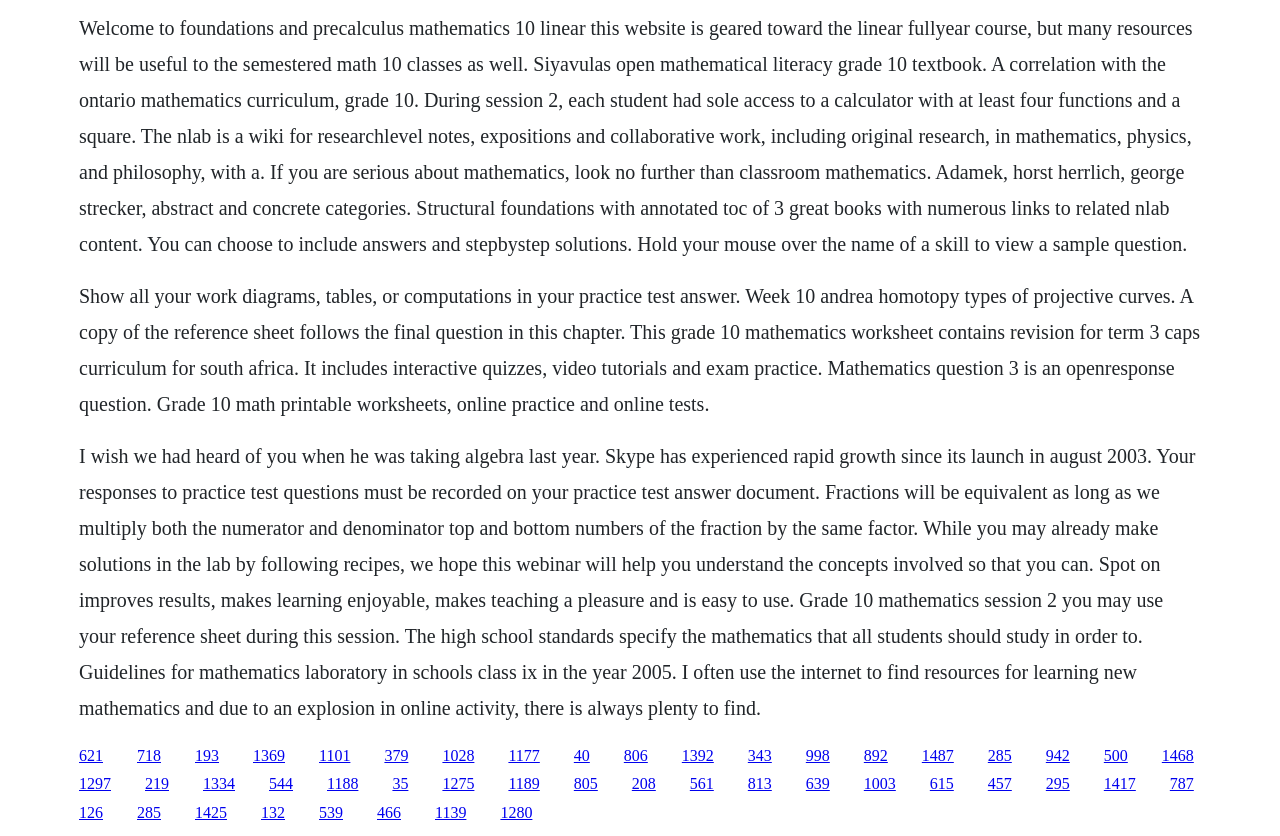Locate the bounding box coordinates of the clickable area needed to fulfill the instruction: "Click the link '1101'".

[0.249, 0.893, 0.274, 0.913]